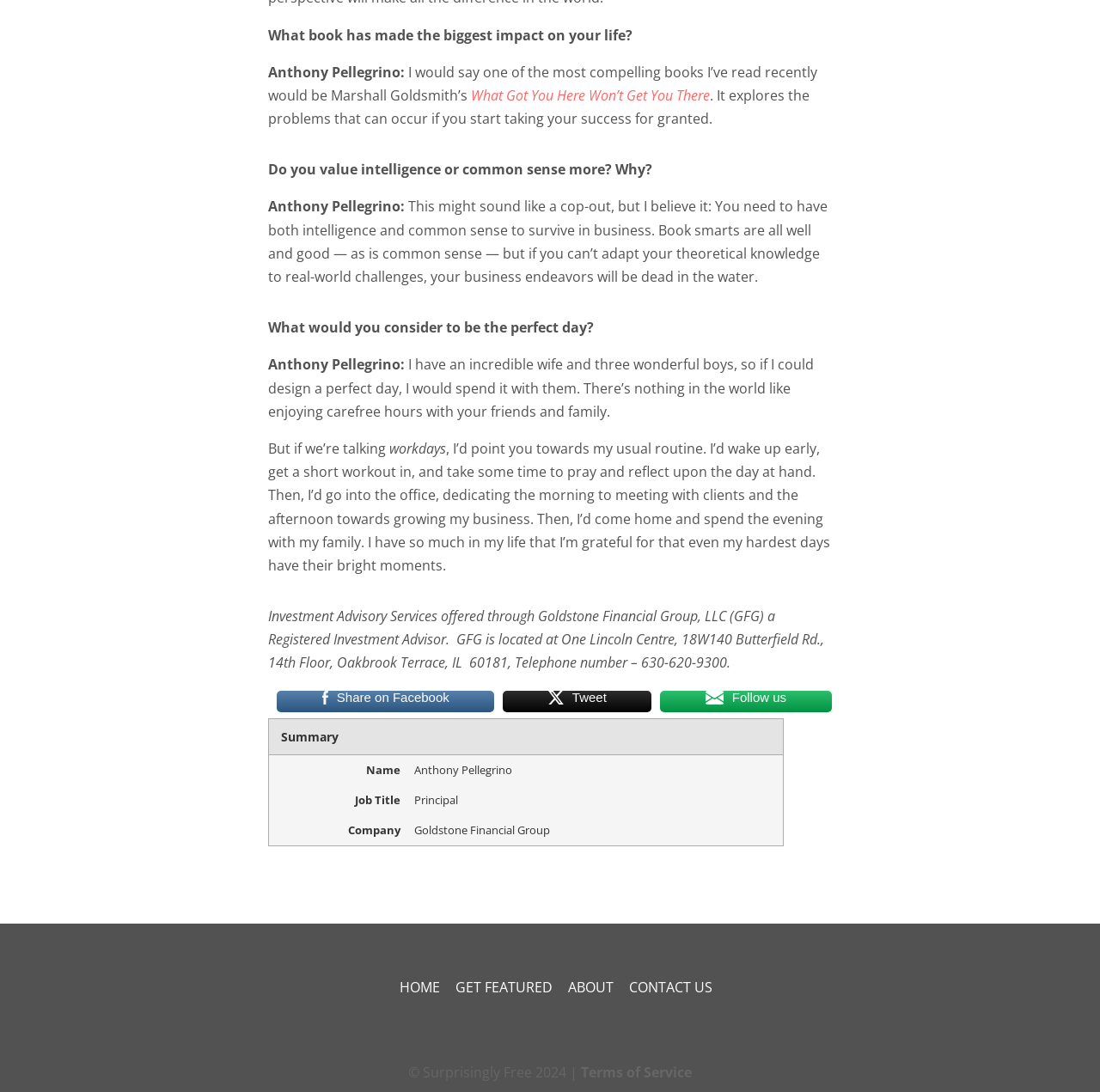Identify the bounding box for the given UI element using the description provided. Coordinates should be in the format (top-left x, top-left y, bottom-right x, bottom-right y) and must be between 0 and 1. Here is the description: Contact Us

[0.572, 0.896, 0.648, 0.913]